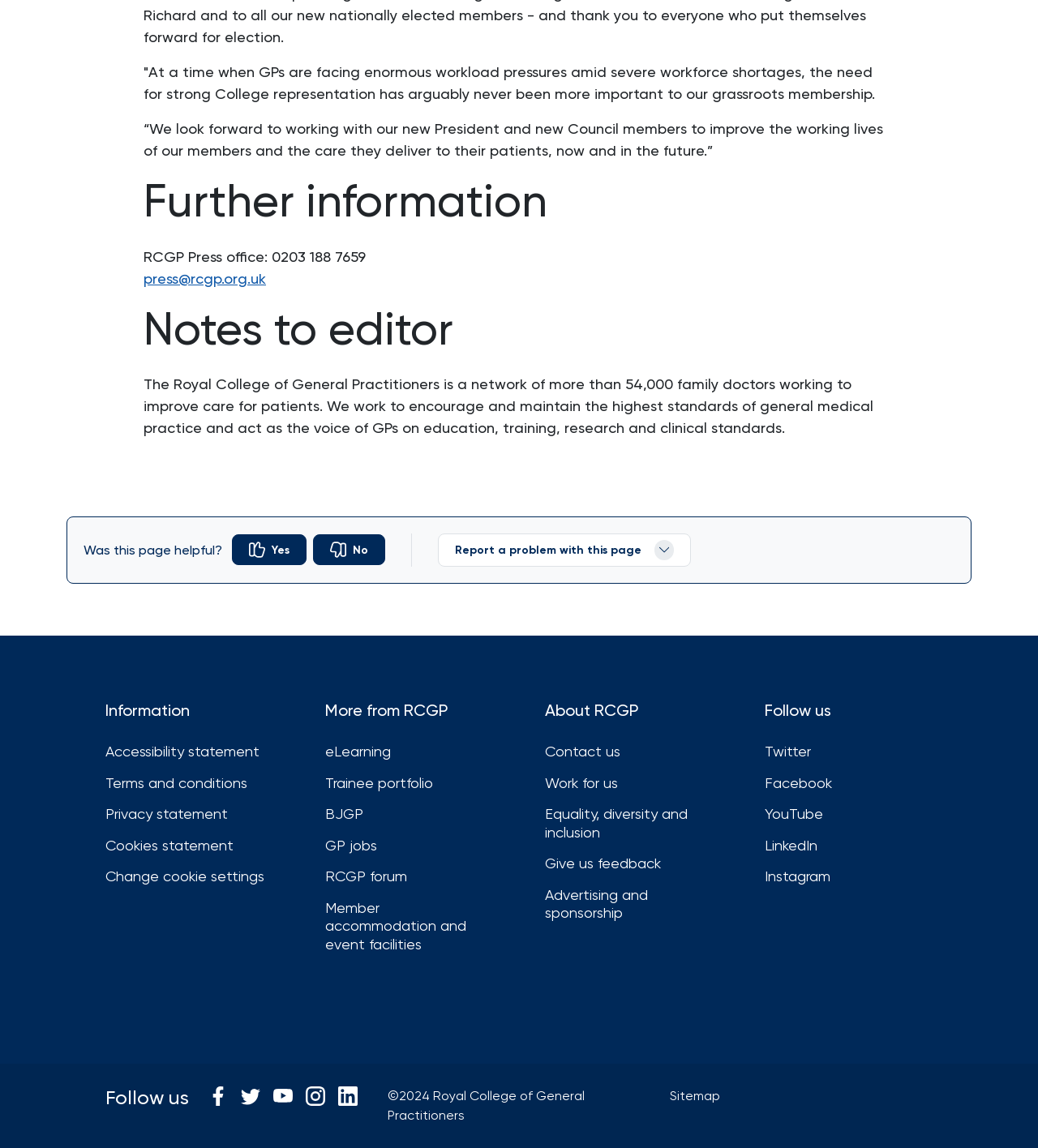What is the name of the publication mentioned on the webpage?
Provide a detailed and extensive answer to the question.

I found the name of the publication by looking at the link element with the text 'BJGP'.